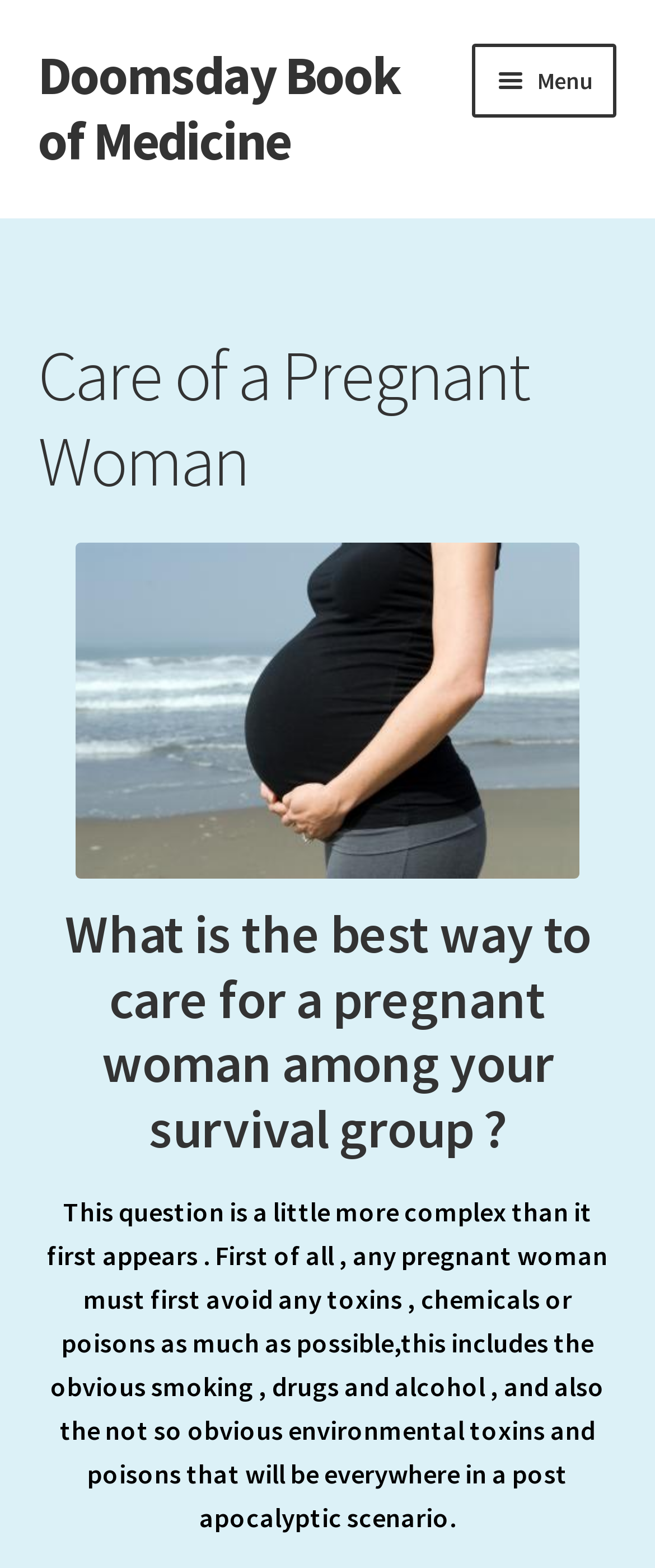Locate the bounding box coordinates of the region to be clicked to comply with the following instruction: "Submit the form". The coordinates must be four float numbers between 0 and 1, in the form [left, top, right, bottom].

None